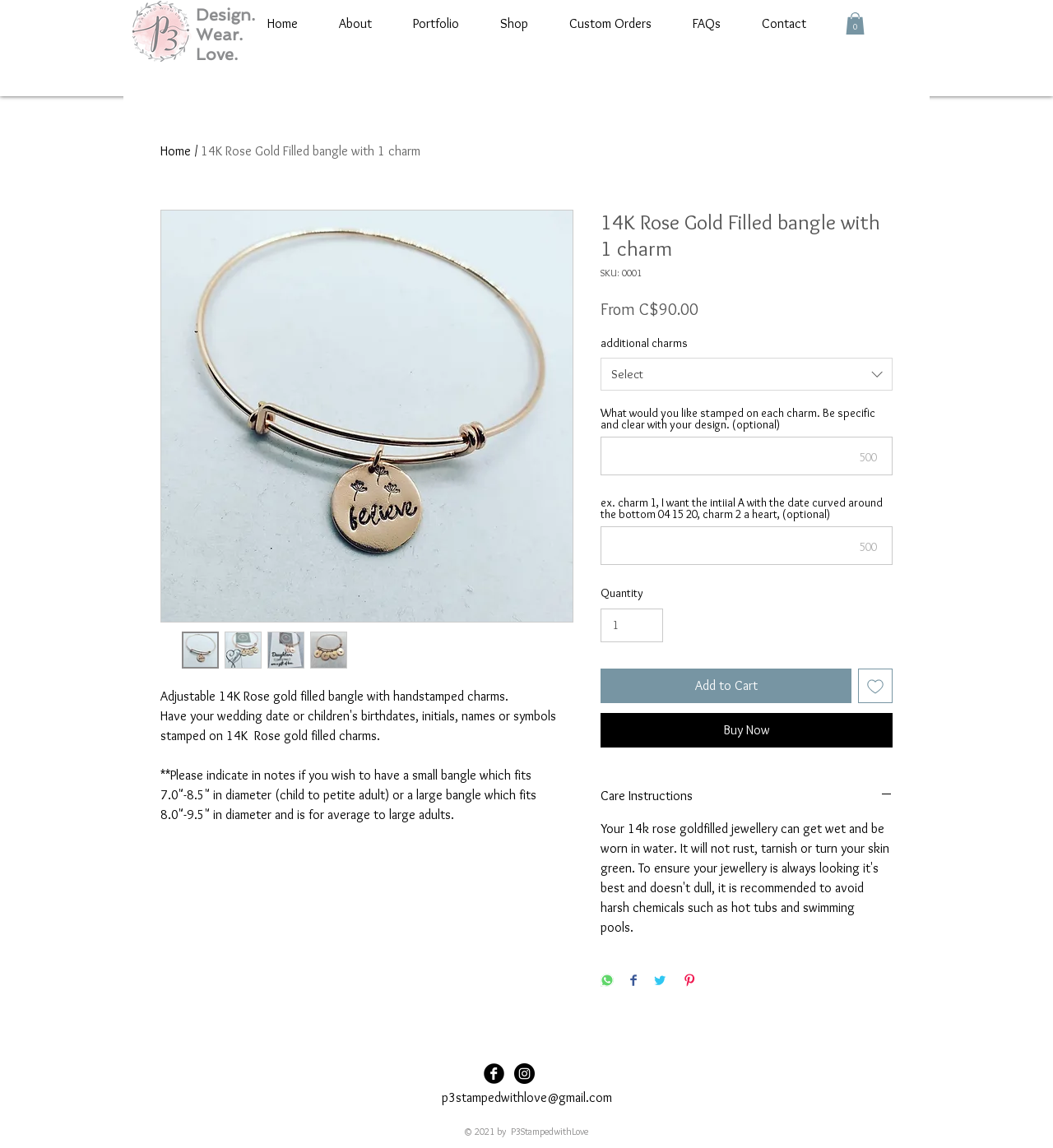Illustrate the webpage's structure and main components comprehensively.

This webpage is an e-commerce page for a jewelry product, specifically an adjustable 14K rose gold filled bangle with handstamped charms. At the top left corner, there is a logo image and a navigation menu with links to "Home", "About", "Portfolio", "Shop", "Custom Orders", "FAQs", and "Contact". Next to the navigation menu, there is a cart button with a count of 0 items.

Below the navigation menu, there is a main content area with an article section that takes up most of the page. The article section has a heading with the product name, followed by a product image and a description of the product. The description explains that the bangle can be customized with handstamped charms, and provides instructions on how to specify the design.

Below the product description, there are several buttons and input fields for customizing the product. There is a dropdown list for selecting additional charms, a text box for specifying the design, and a quantity spinner. There are also buttons for adding the product to the cart, wishlist, or buying it now.

On the right side of the page, there are social media buttons for sharing the product on WhatsApp, Facebook, Twitter, and Pinterest. At the bottom of the page, there is a social bar with links to the company's social media profiles, a contact email, and a copyright notice.

Throughout the page, there are several images, including the product image, thumbnail images, and social media icons. The overall layout is organized and easy to navigate, with clear headings and concise text.